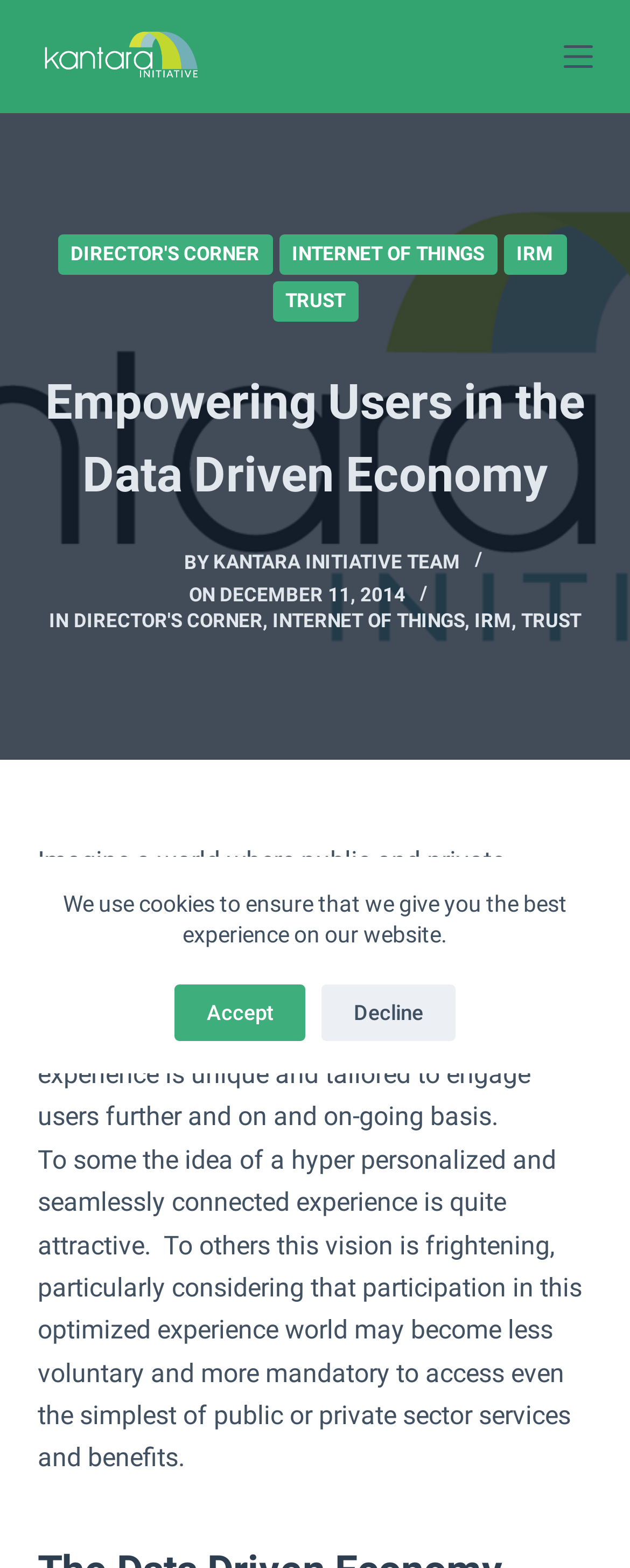Can you determine the bounding box coordinates of the area that needs to be clicked to fulfill the following instruction: "Visit 'Kantara Initiative: Trust through ID Assurance'"?

[0.06, 0.015, 0.327, 0.057]